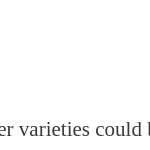Given the content of the image, can you provide a detailed answer to the question?
What is the title of the section where the image is positioned?

The image is positioned within a section, and the title of this section is 'MORE TEA, PLEASE!', which implies an invitation to engage further with the topic of tea.